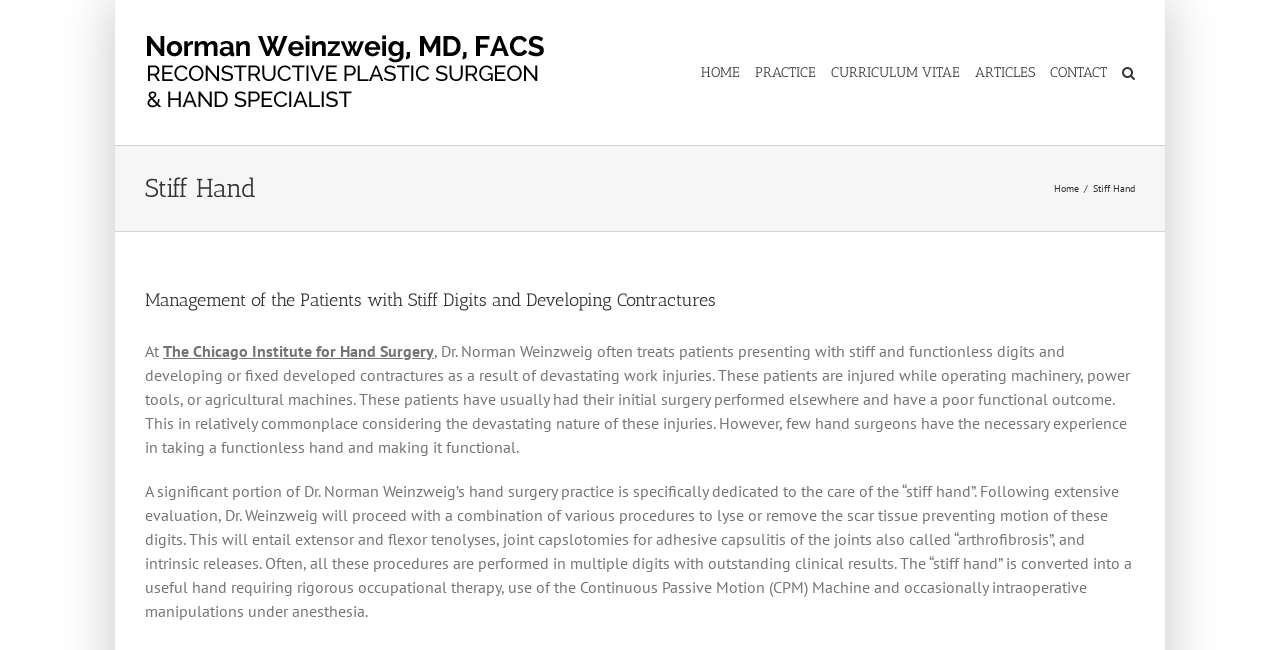What is the name of the doctor?
Please respond to the question with a detailed and well-explained answer.

The name of the doctor can be found in the logo at the top left of the webpage, which is an image with the text 'Norman Weinzweig, MD, FACS Logo'. Additionally, the doctor's name is mentioned in the text on the webpage, specifically in the sentence 'At The Chicago Institute for Hand Surgery, Dr. Norman Weinzweig often treats patients...'.